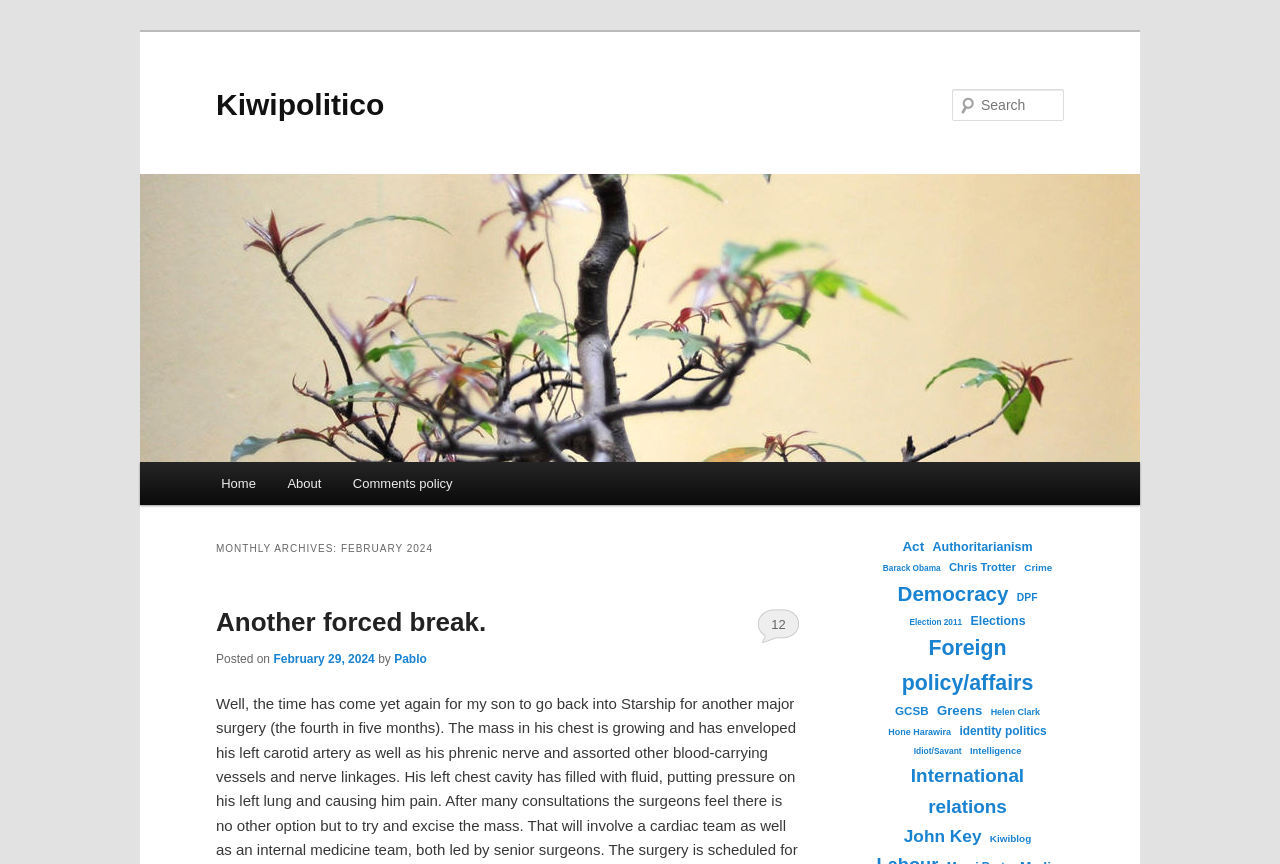Find the bounding box coordinates of the UI element according to this description: "Chris Trotter".

[0.741, 0.645, 0.794, 0.666]